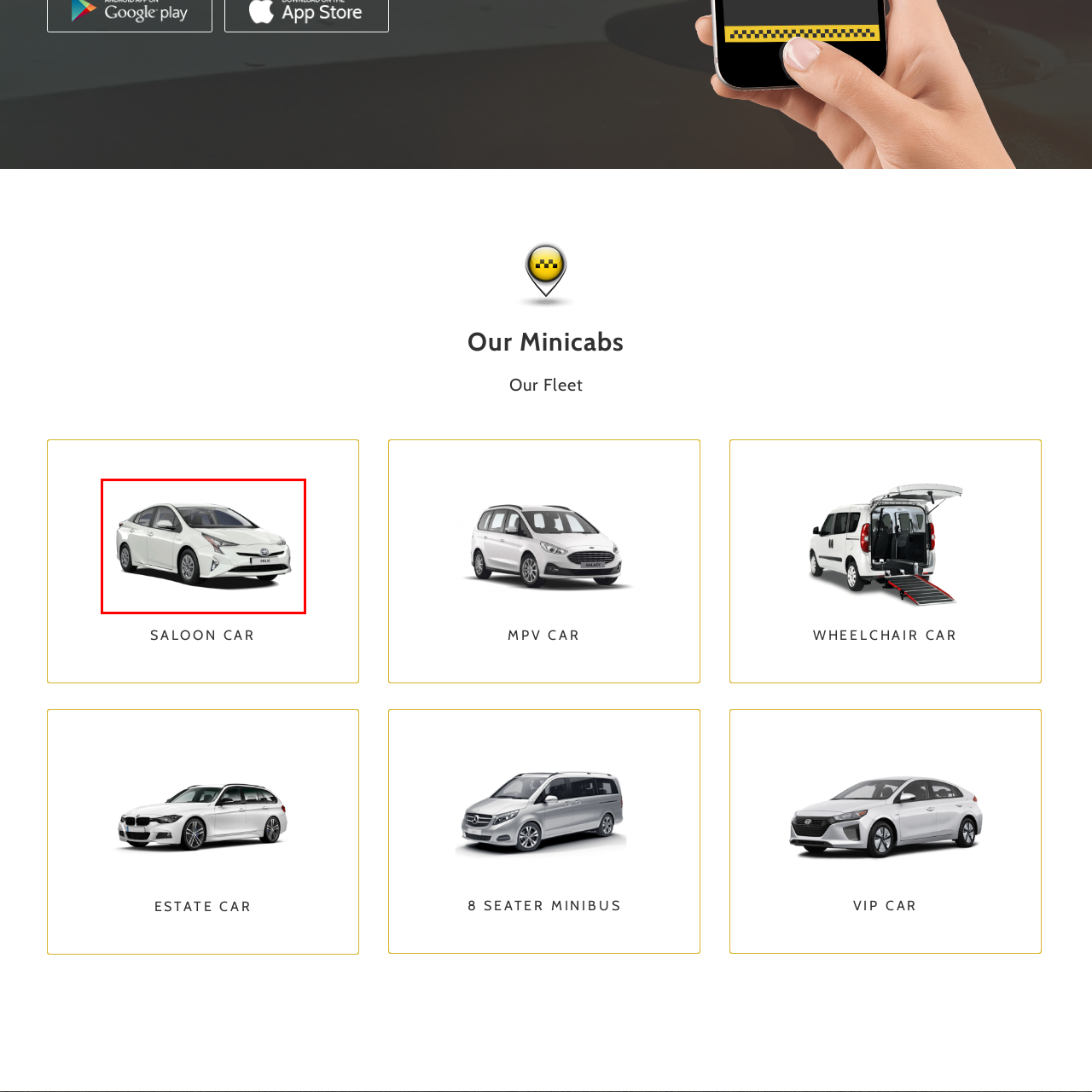Look closely at the image surrounded by the red box, What is the car's commitment to passengers? Give your answer as a single word or phrase.

Clean and economical travel